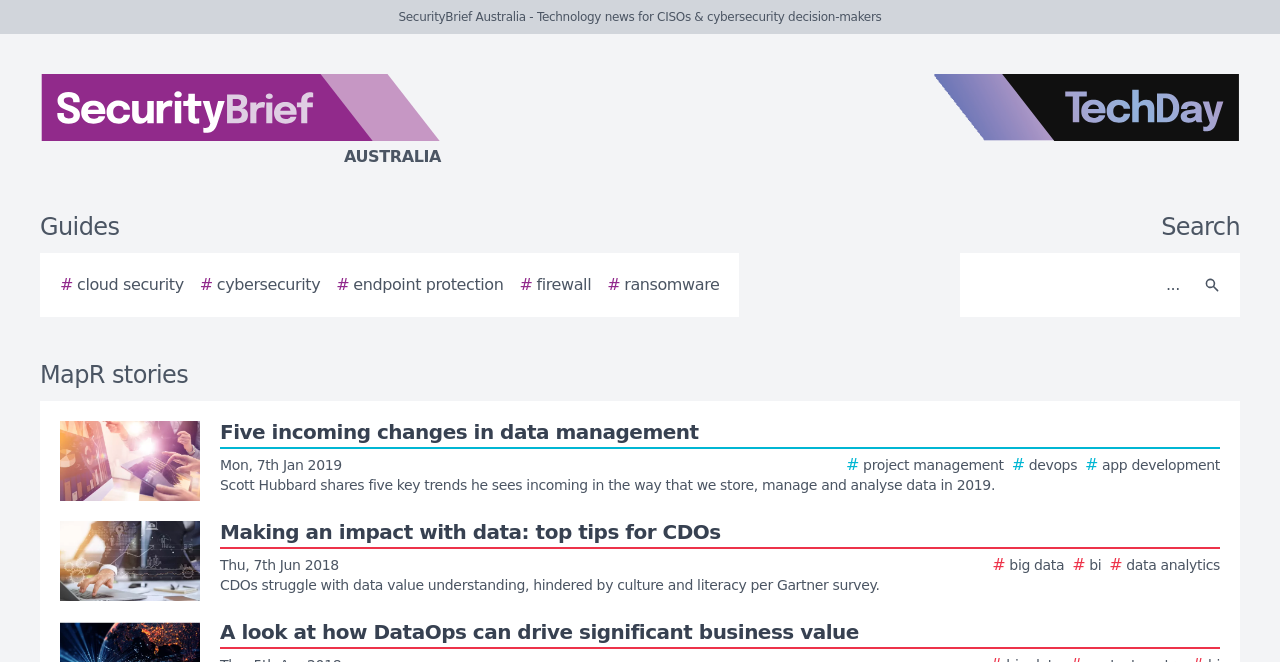Find the bounding box coordinates of the clickable region needed to perform the following instruction: "View the story about Making an impact with data". The coordinates should be provided as four float numbers between 0 and 1, i.e., [left, top, right, bottom].

[0.047, 0.787, 0.953, 0.908]